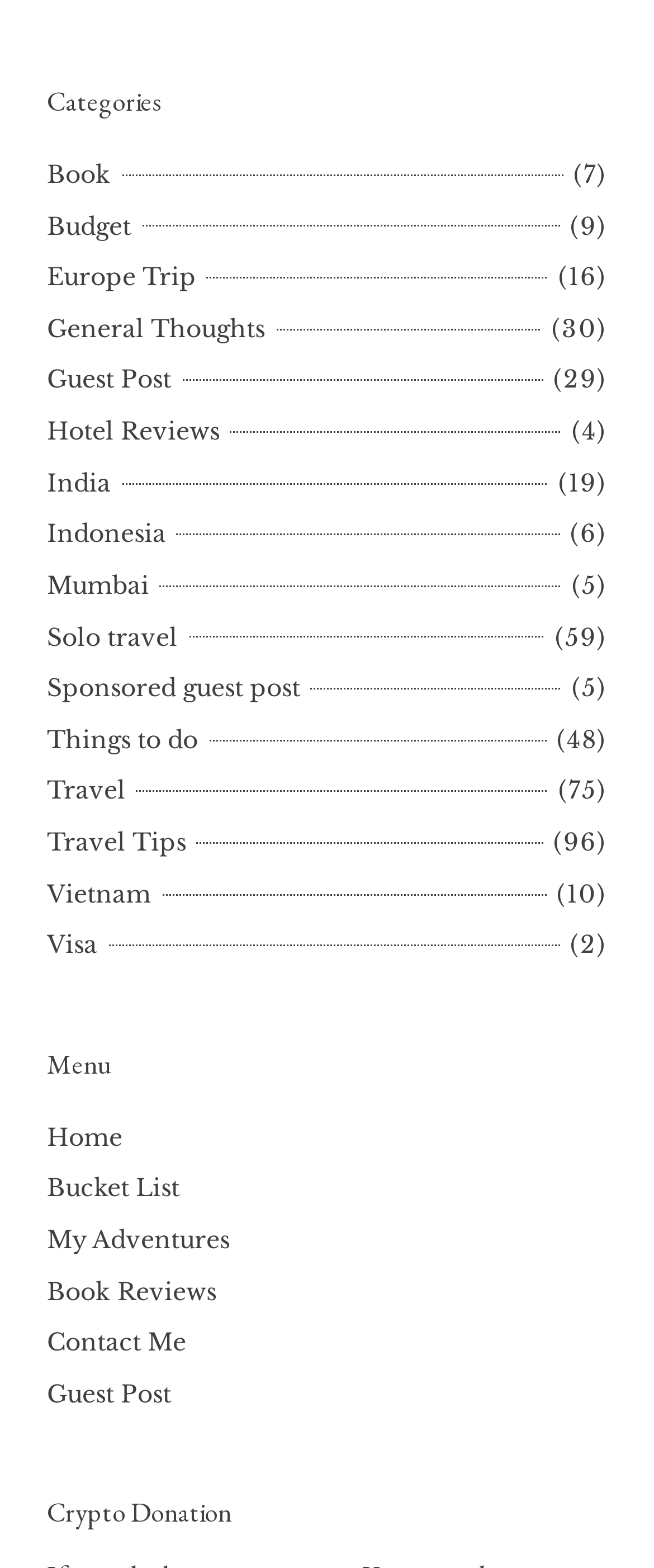Pinpoint the bounding box coordinates of the clickable element needed to complete the instruction: "Go to 'Home' page". The coordinates should be provided as four float numbers between 0 and 1: [left, top, right, bottom].

[0.072, 0.715, 0.187, 0.735]